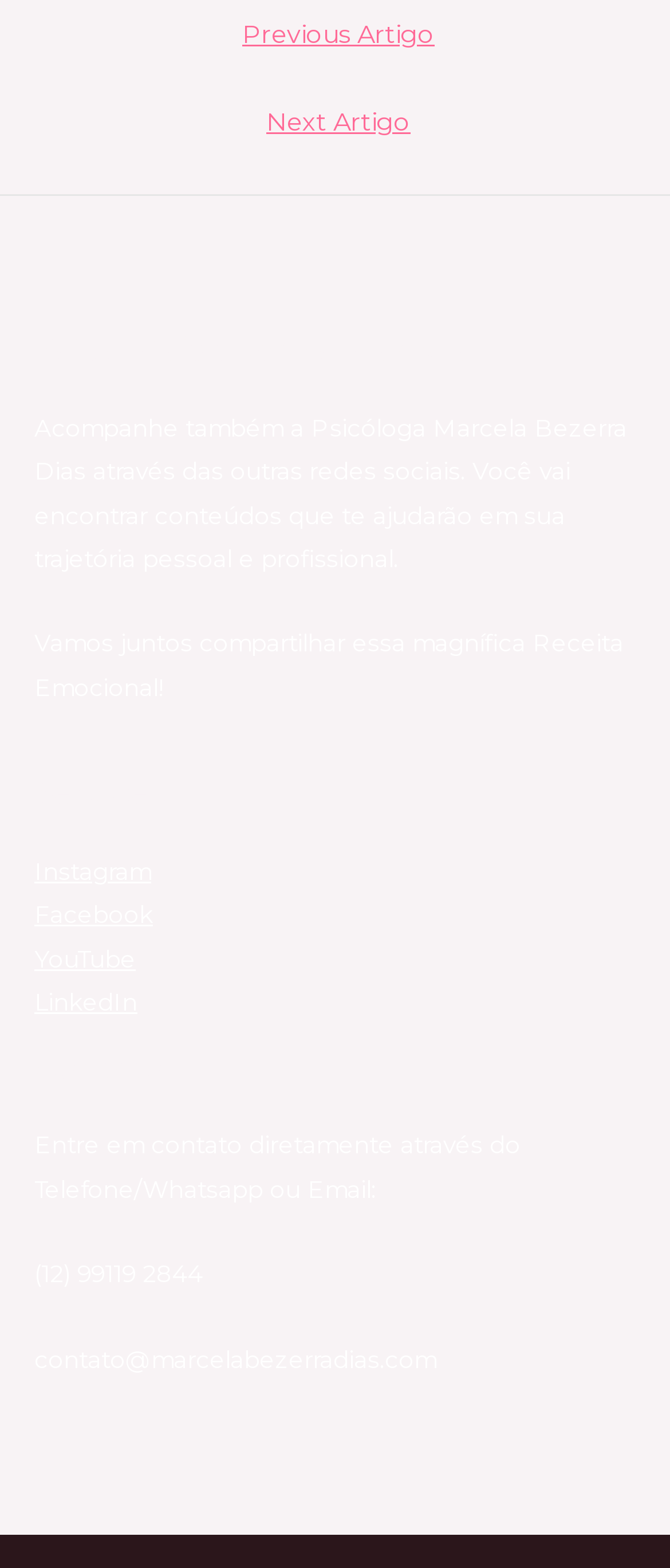Given the element description "Instagram" in the screenshot, predict the bounding box coordinates of that UI element.

[0.051, 0.547, 0.226, 0.564]